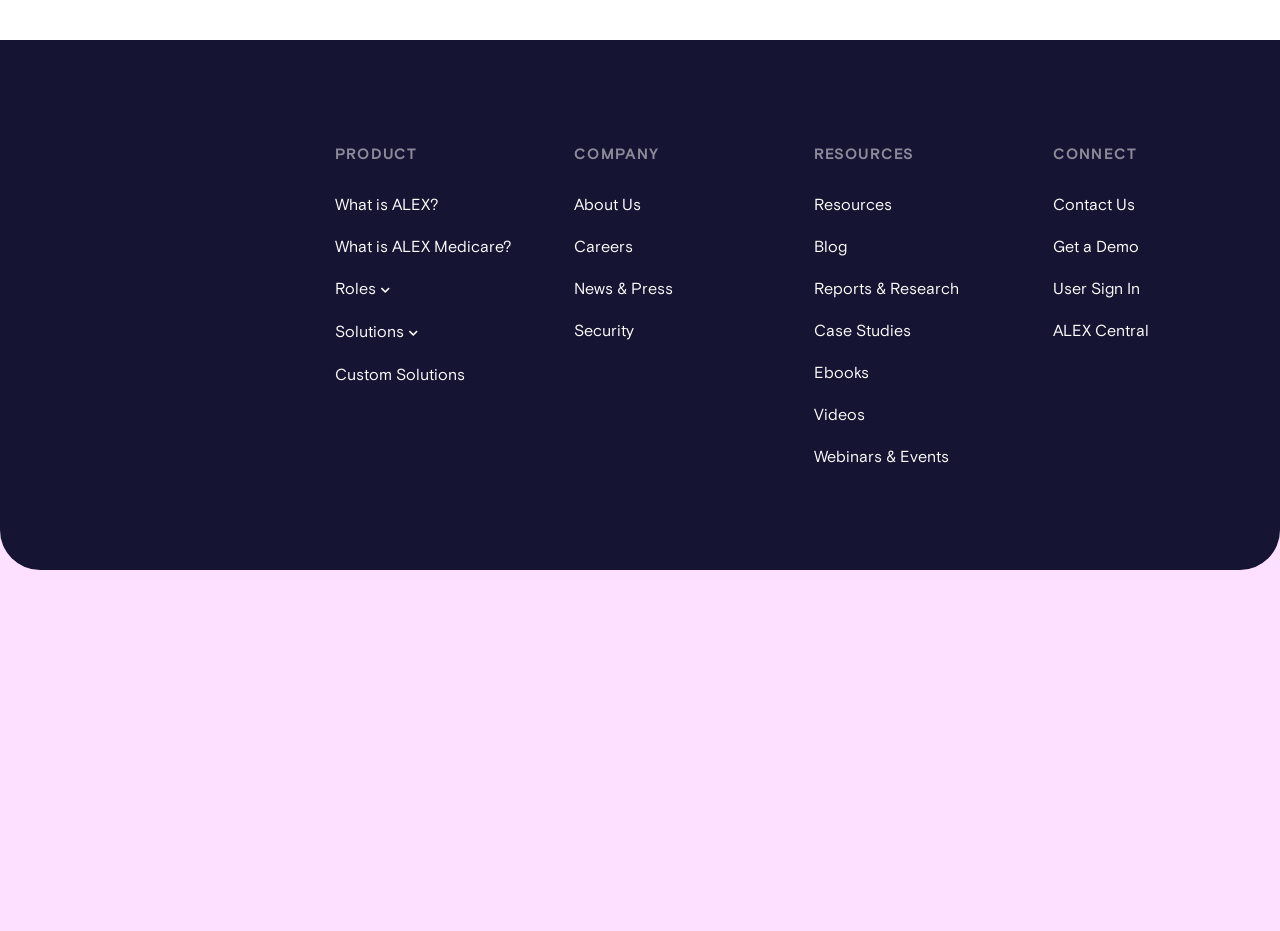What is the name of the company?
Please provide a comprehensive answer based on the contents of the image.

The company name can be found in the logo at the top left corner of the webpage, which is an image with the text 'jellyvision logo white'.